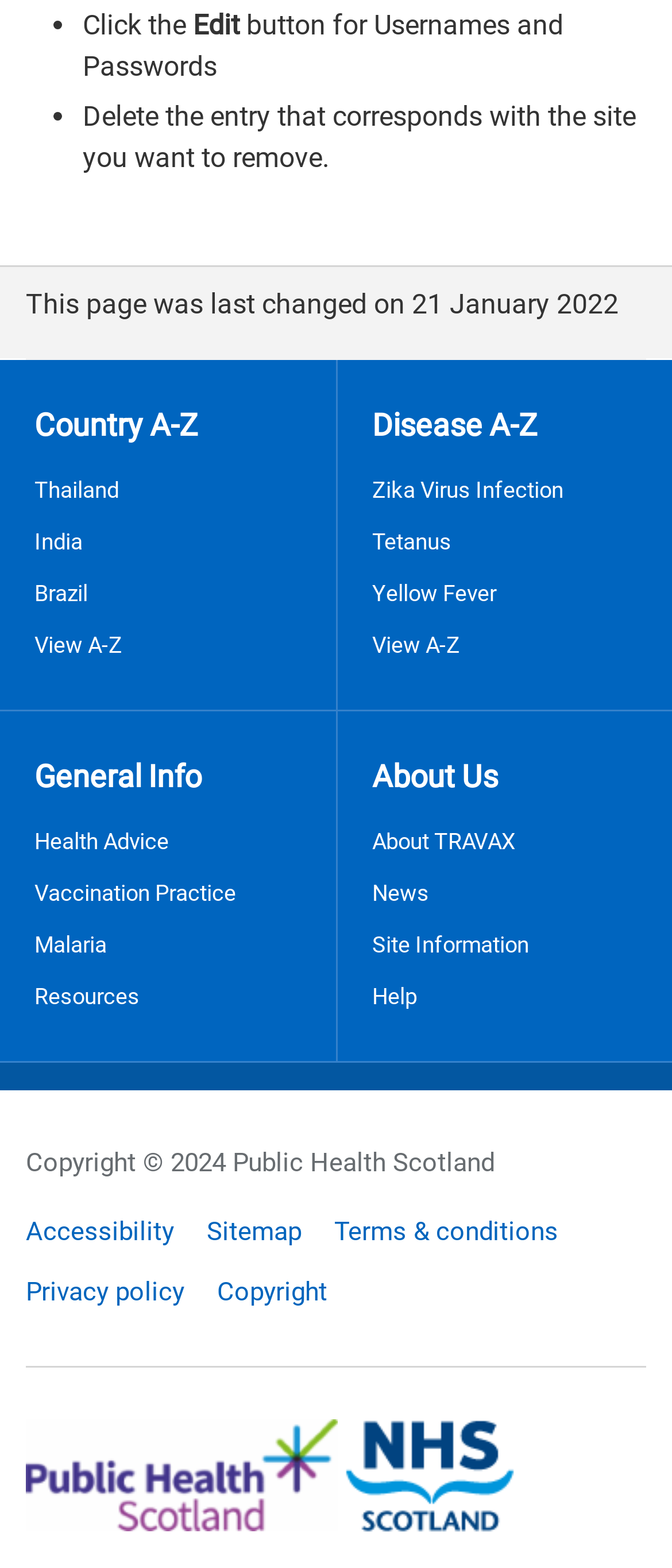Find the bounding box coordinates for the area you need to click to carry out the instruction: "View information about Thailand". The coordinates should be four float numbers between 0 and 1, indicated as [left, top, right, bottom].

[0.051, 0.304, 0.177, 0.322]